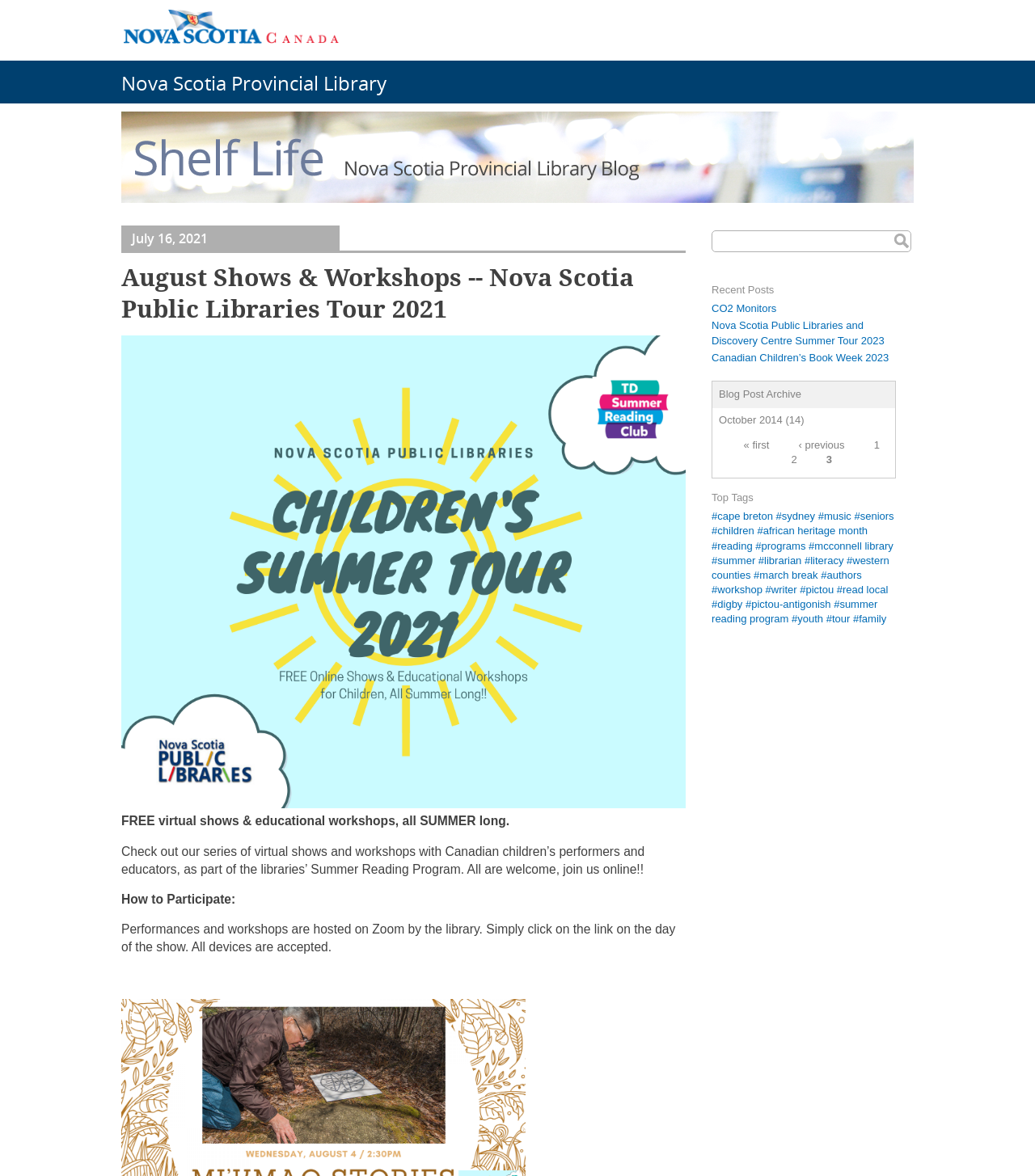Please determine the bounding box coordinates of the element to click on in order to accomplish the following task: "Click the 'Government of Nova Scotia' link". Ensure the coordinates are four float numbers ranging from 0 to 1, i.e., [left, top, right, bottom].

[0.117, 0.007, 0.328, 0.043]